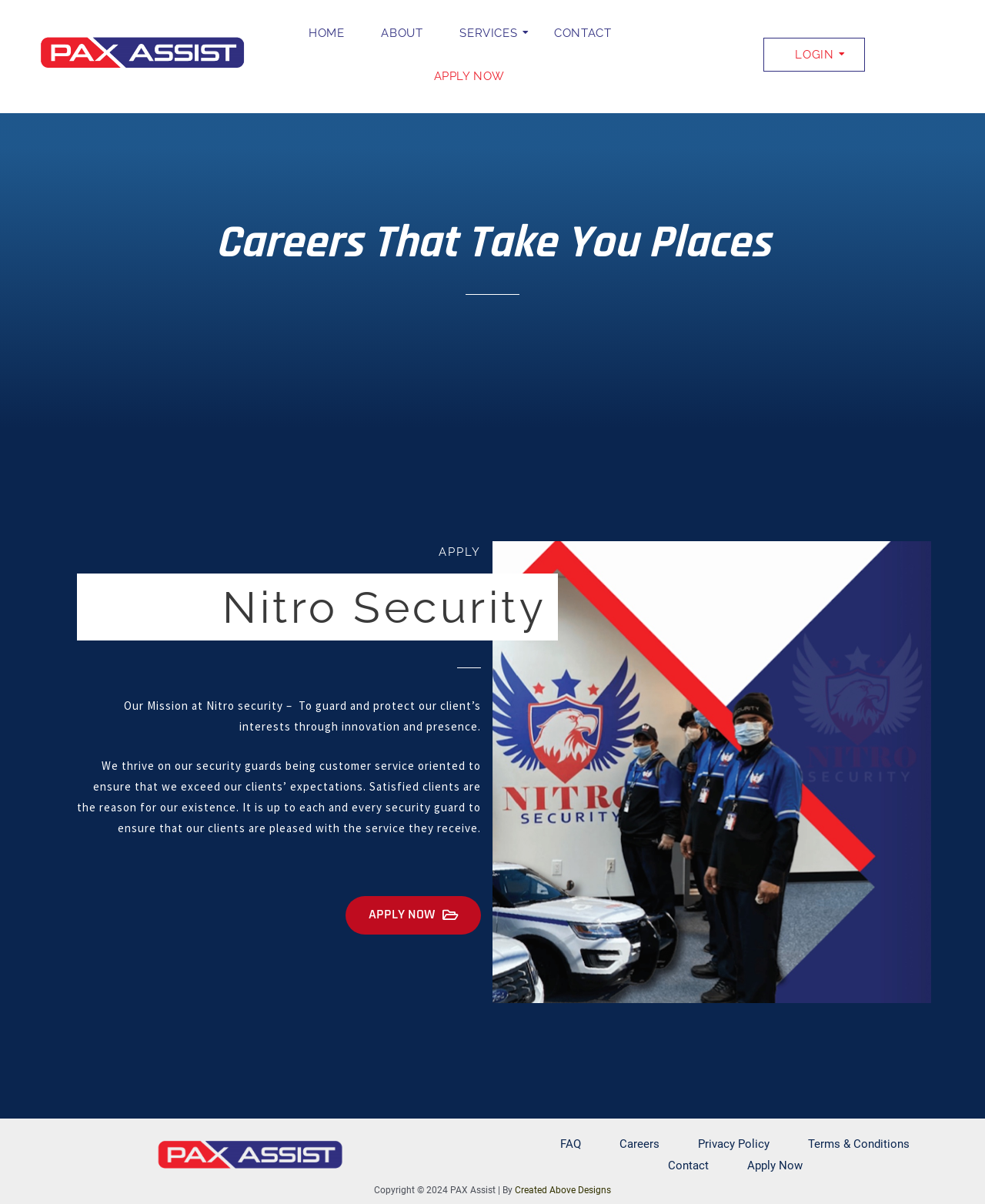Please identify the coordinates of the bounding box for the clickable region that will accomplish this instruction: "View CONTACT".

[0.553, 0.01, 0.63, 0.045]